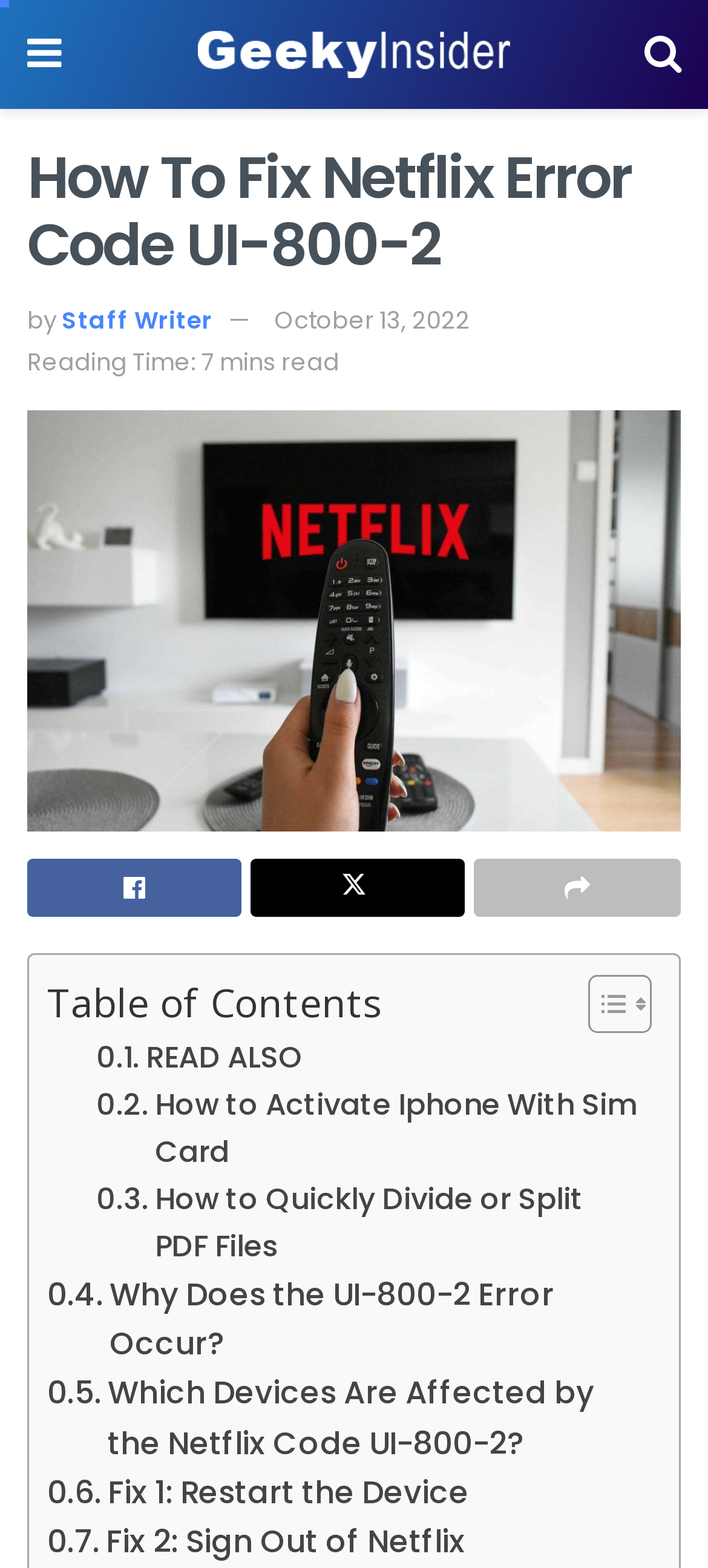Provide the bounding box coordinates in the format (top-left x, top-left y, bottom-right x, bottom-right y). All values are floating point numbers between 0 and 1. Determine the bounding box coordinate of the UI element described as: aria-label="Link to page in instagram"

None